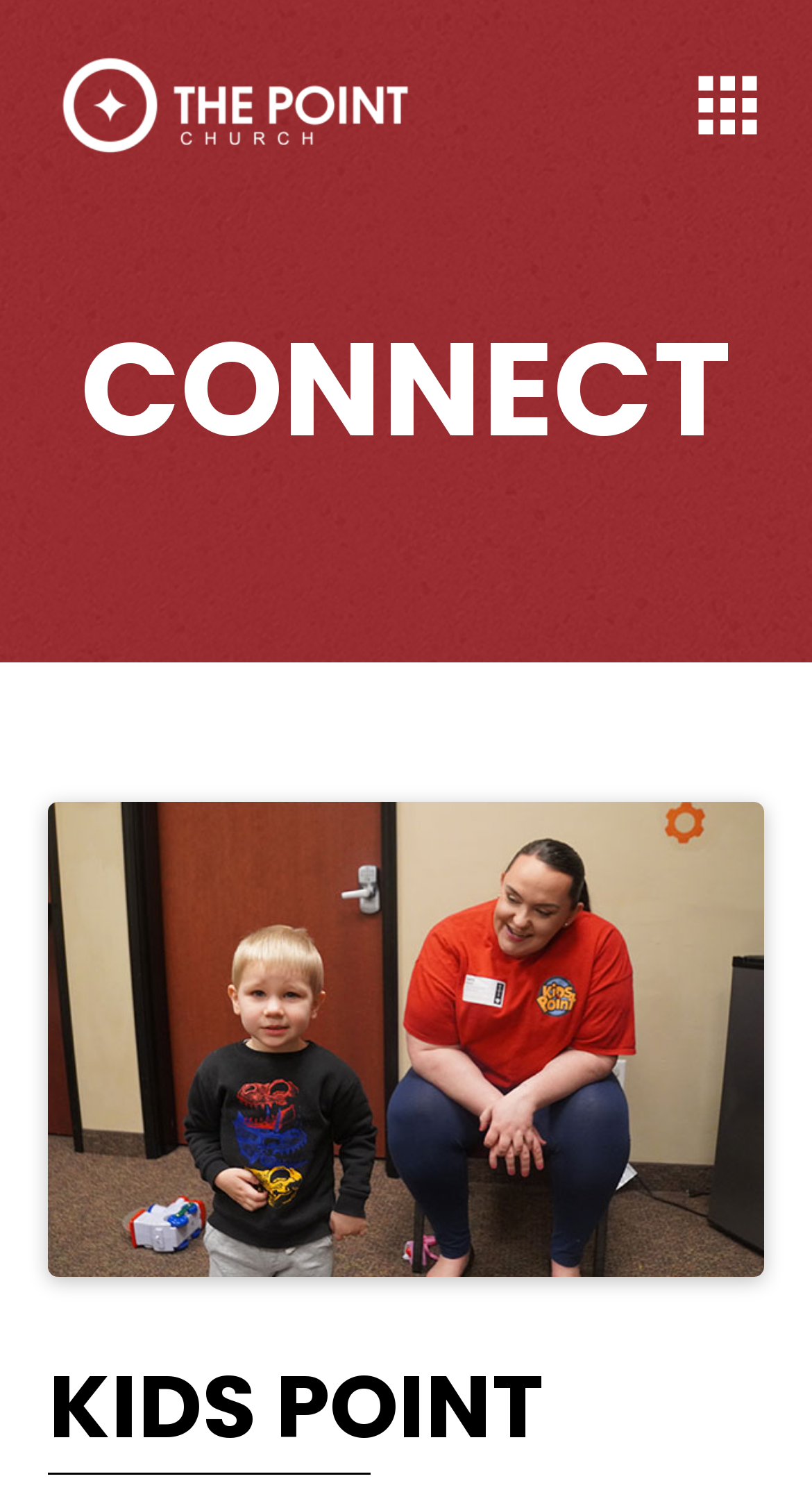Respond to the following question using a concise word or phrase: 
Is there an image below the 'CONNECT' heading?

Yes